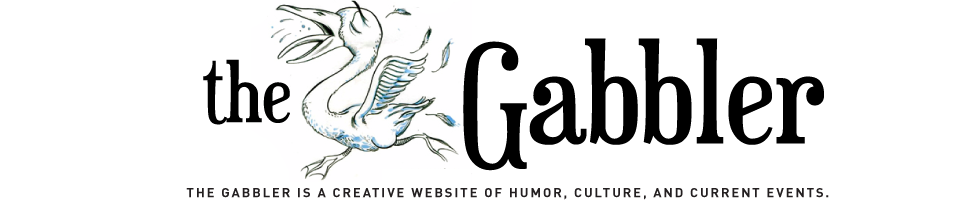What type of content does the website focus on?
Look at the screenshot and provide an in-depth answer.

The caption describes the website as being 'dedicated to humor, culture, and current events', which suggests that these are the primary topics or themes that the website focuses on. This implies that the website's content is likely to be engaging, entertaining, and informative, covering a range of subjects related to humor, culture, and current events.